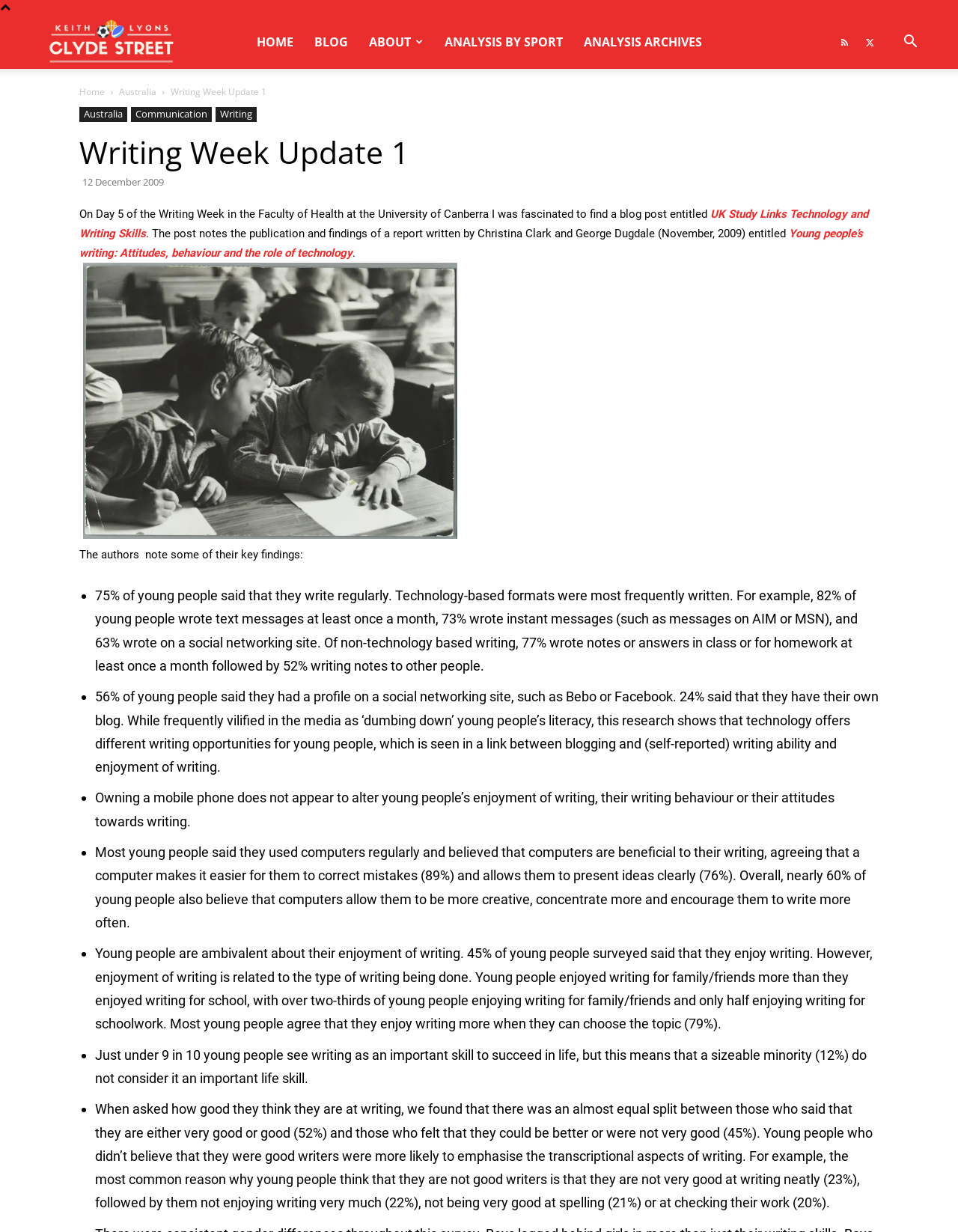Locate the bounding box coordinates of the segment that needs to be clicked to meet this instruction: "Search".

[0.931, 0.029, 0.969, 0.041]